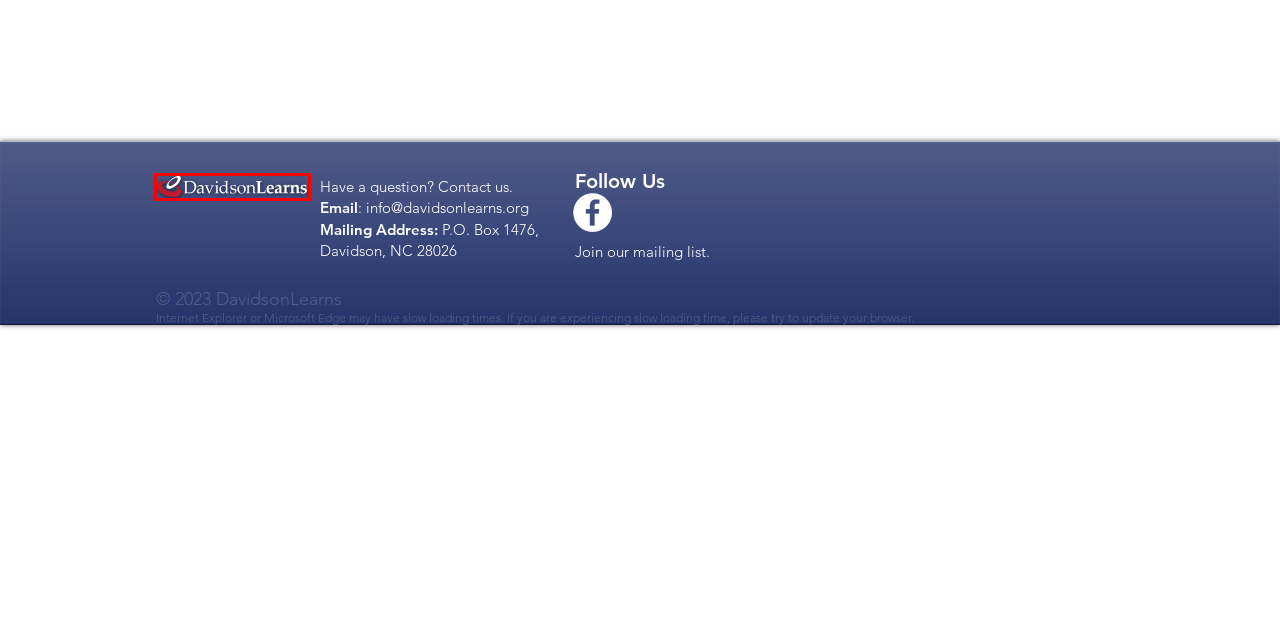You are given a screenshot of a webpage with a red rectangle bounding box around an element. Choose the best webpage description that matches the page after clicking the element in the bounding box. Here are the candidates:
A. News | DavidsonLearns
B. Want to Teach? | Davidson, NC | DavidsonLearns
C. Give | DavidsonLearns
D. Contact Us | Davidson, NC | DavidsonLearns
E. Lifelong Learning | DavidsonLearns | United States
F. Spotlight Events | Davidson, NC | DavidsonLearns
G. Join Us| Davidson, NC | DavidsonLearns
H. Volunteer | DavidsonLearns

E